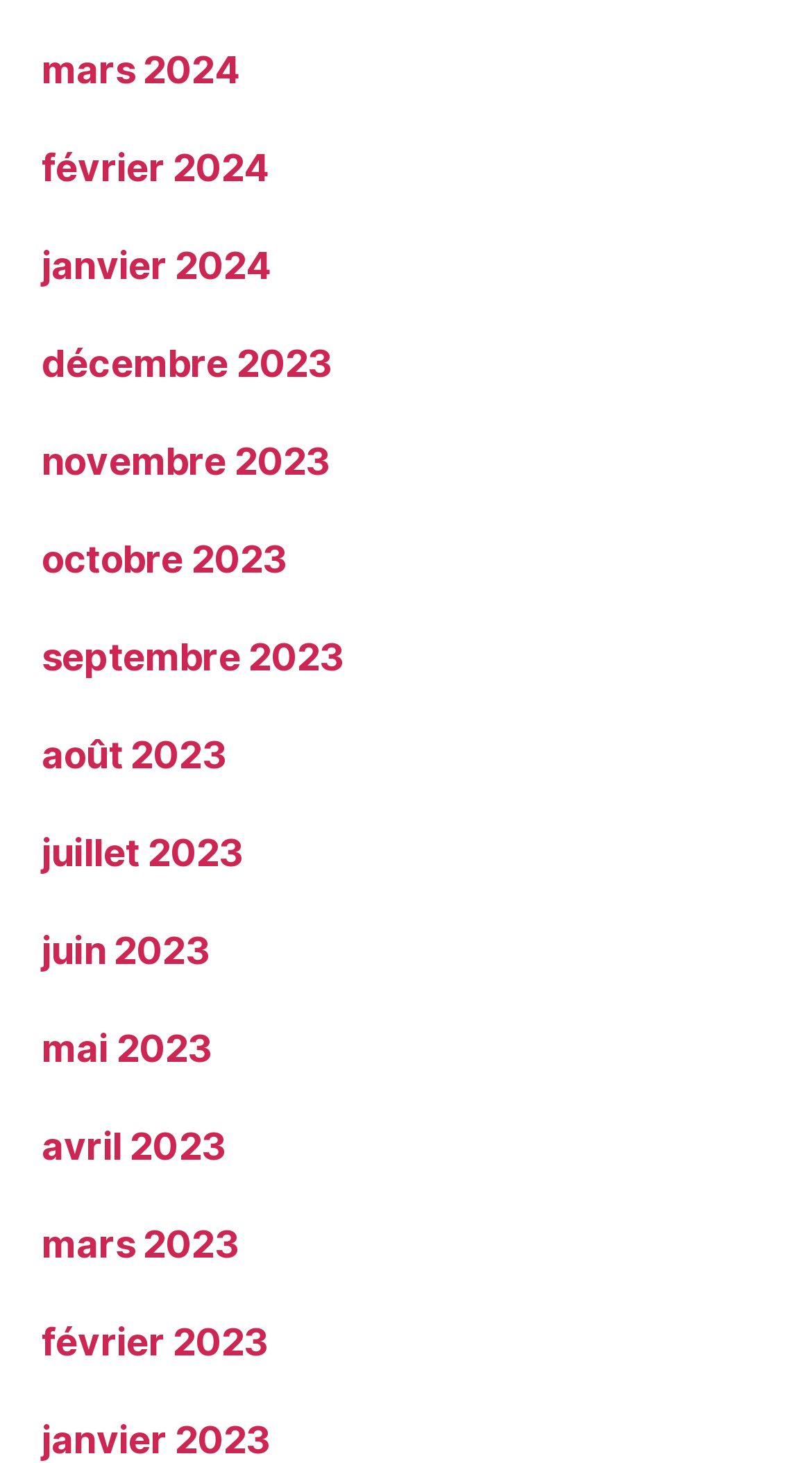What is the next month after mars 2024?
Please provide a single word or phrase answer based on the image.

Not available